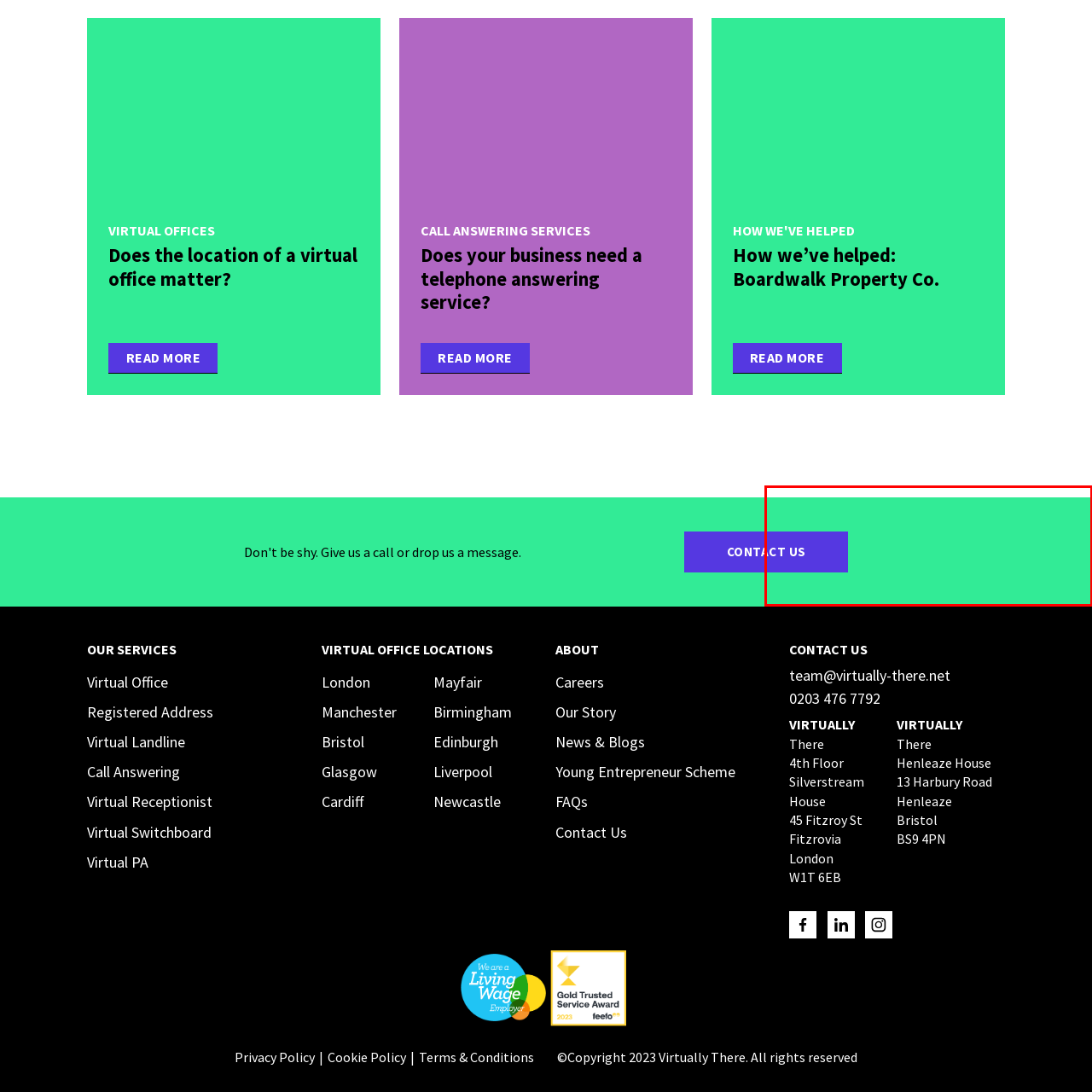What is the purpose of the 'CONTACT US' button?
Focus on the part of the image marked with a red bounding box and deliver an in-depth answer grounded in the visual elements you observe.

The 'CONTACT US' button is strategically placed at the bottom of the webpage, inviting visitors to reach out for more information or assistance regarding the services provided by Virtually There, which specializes in virtual office solutions and related services.